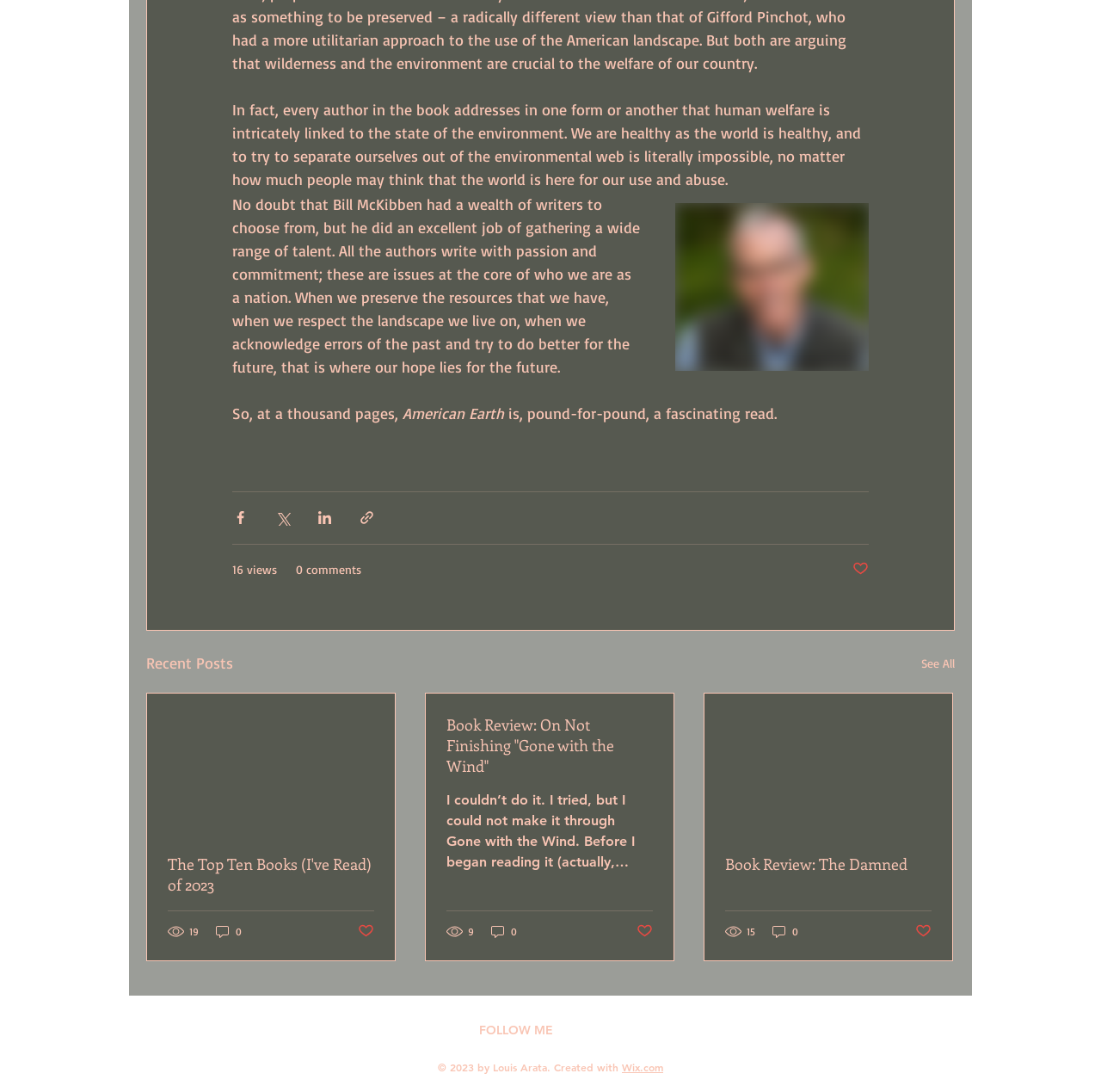Determine the bounding box coordinates of the region I should click to achieve the following instruction: "Like the post". Ensure the bounding box coordinates are four float numbers between 0 and 1, i.e., [left, top, right, bottom].

[0.774, 0.513, 0.789, 0.529]